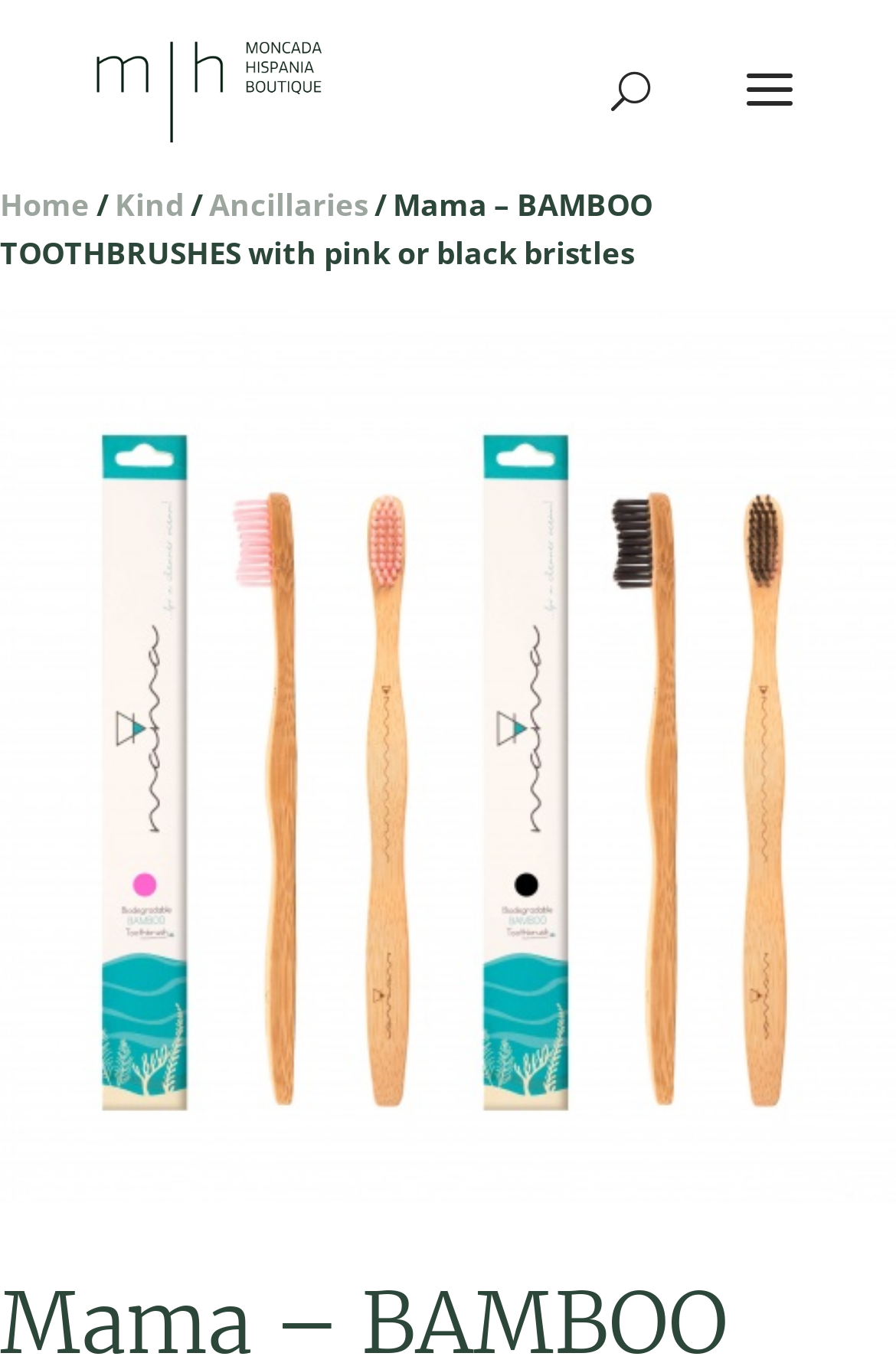What type of product is being showcased?
Using the visual information from the image, give a one-word or short-phrase answer.

Bamboo toothbrushes